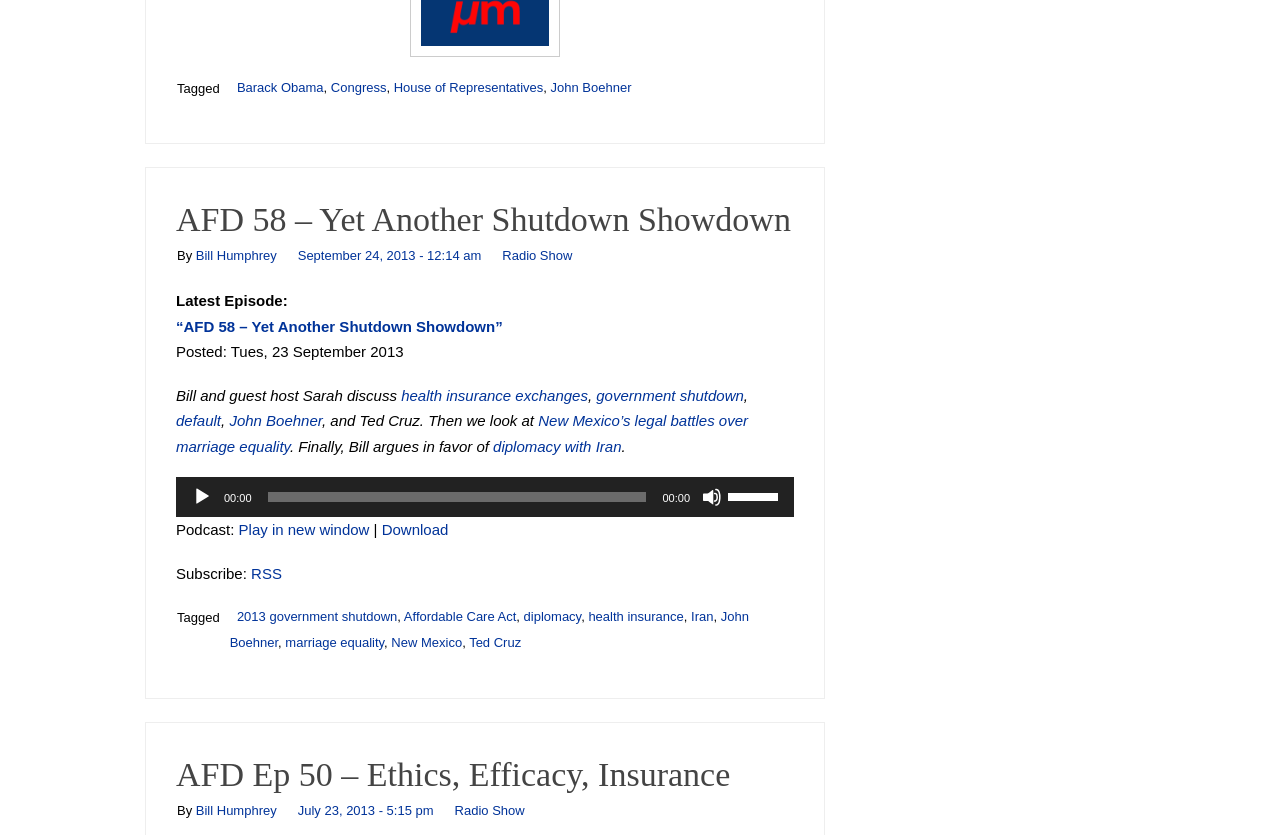Please give the bounding box coordinates of the area that should be clicked to fulfill the following instruction: "Play the audio". The coordinates should be in the format of four float numbers from 0 to 1, i.e., [left, top, right, bottom].

[0.15, 0.583, 0.166, 0.607]